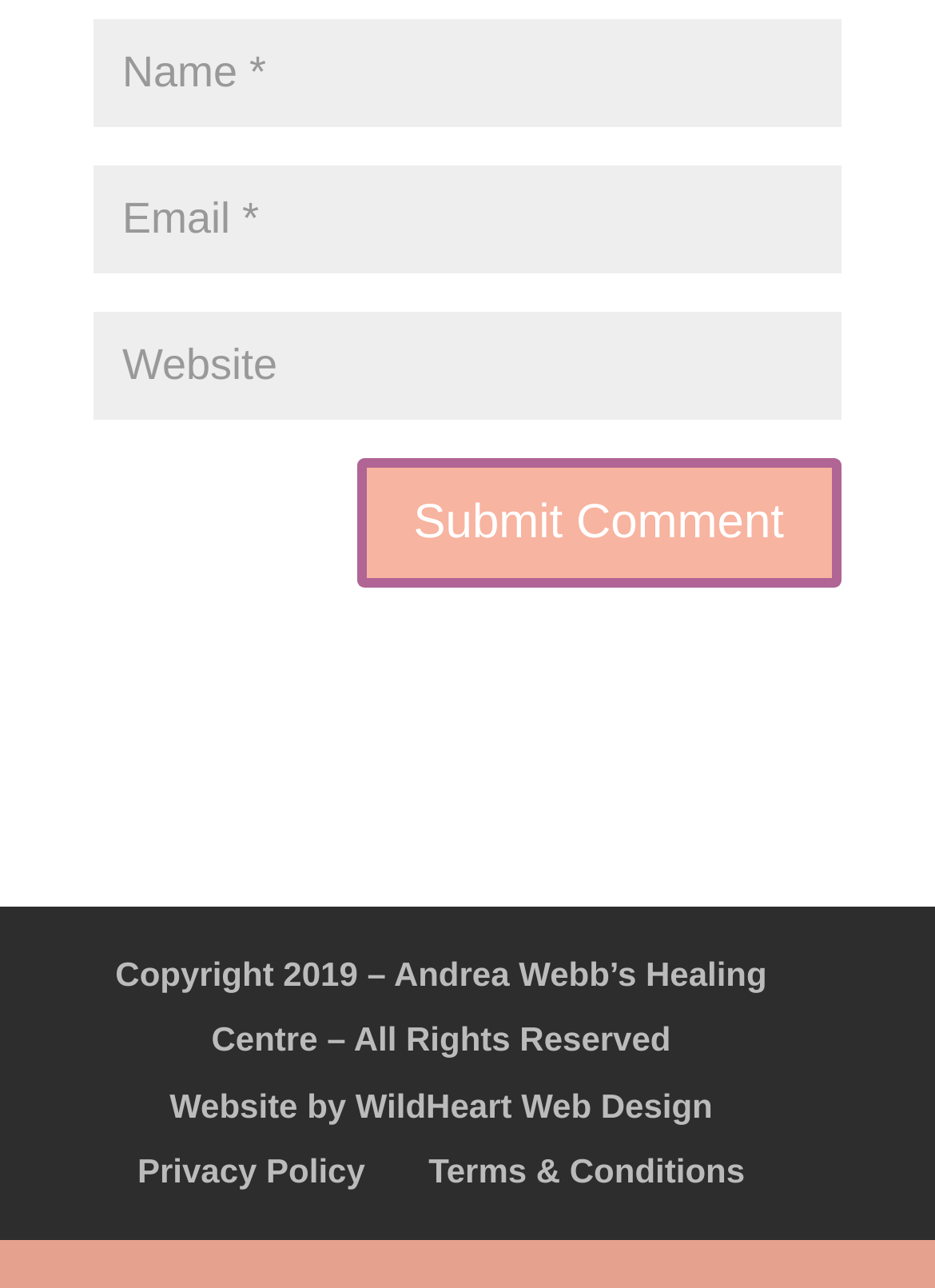Identify the bounding box coordinates of the part that should be clicked to carry out this instruction: "Check the terms and conditions".

[0.458, 0.893, 0.797, 0.923]